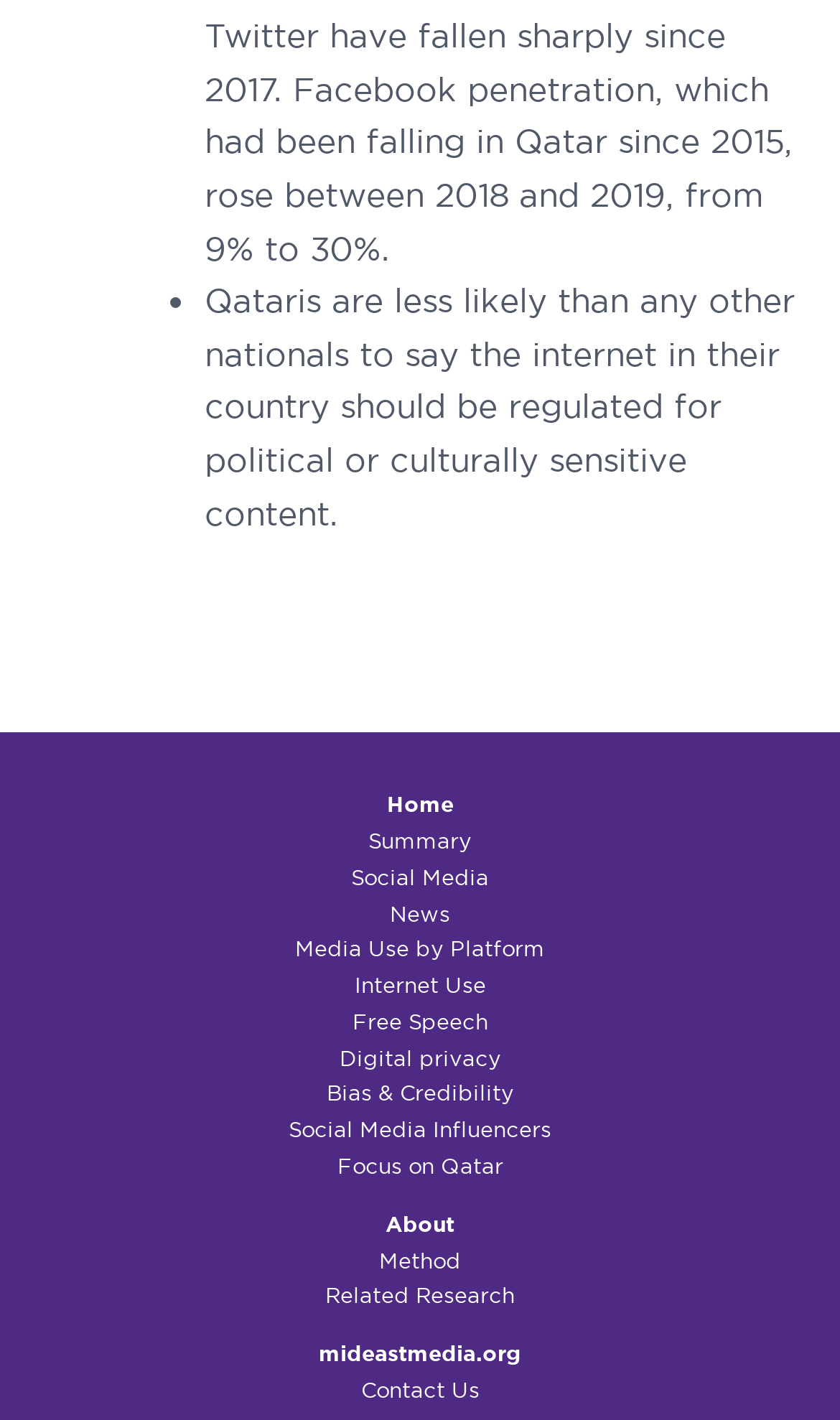Determine the bounding box coordinates of the section to be clicked to follow the instruction: "contact us". The coordinates should be given as four float numbers between 0 and 1, formatted as [left, top, right, bottom].

[0.429, 0.97, 0.571, 0.987]